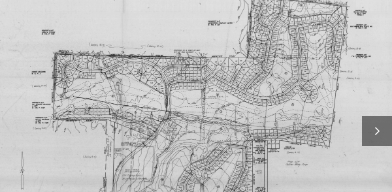What is the title of the related article?
Please use the image to provide an in-depth answer to the question.

The caption links the map to a related article titled 'The Flavin Tract Delayed; Jewel Approved', dated August 14, 2019, providing the title of the article as a reference for further contextual information.